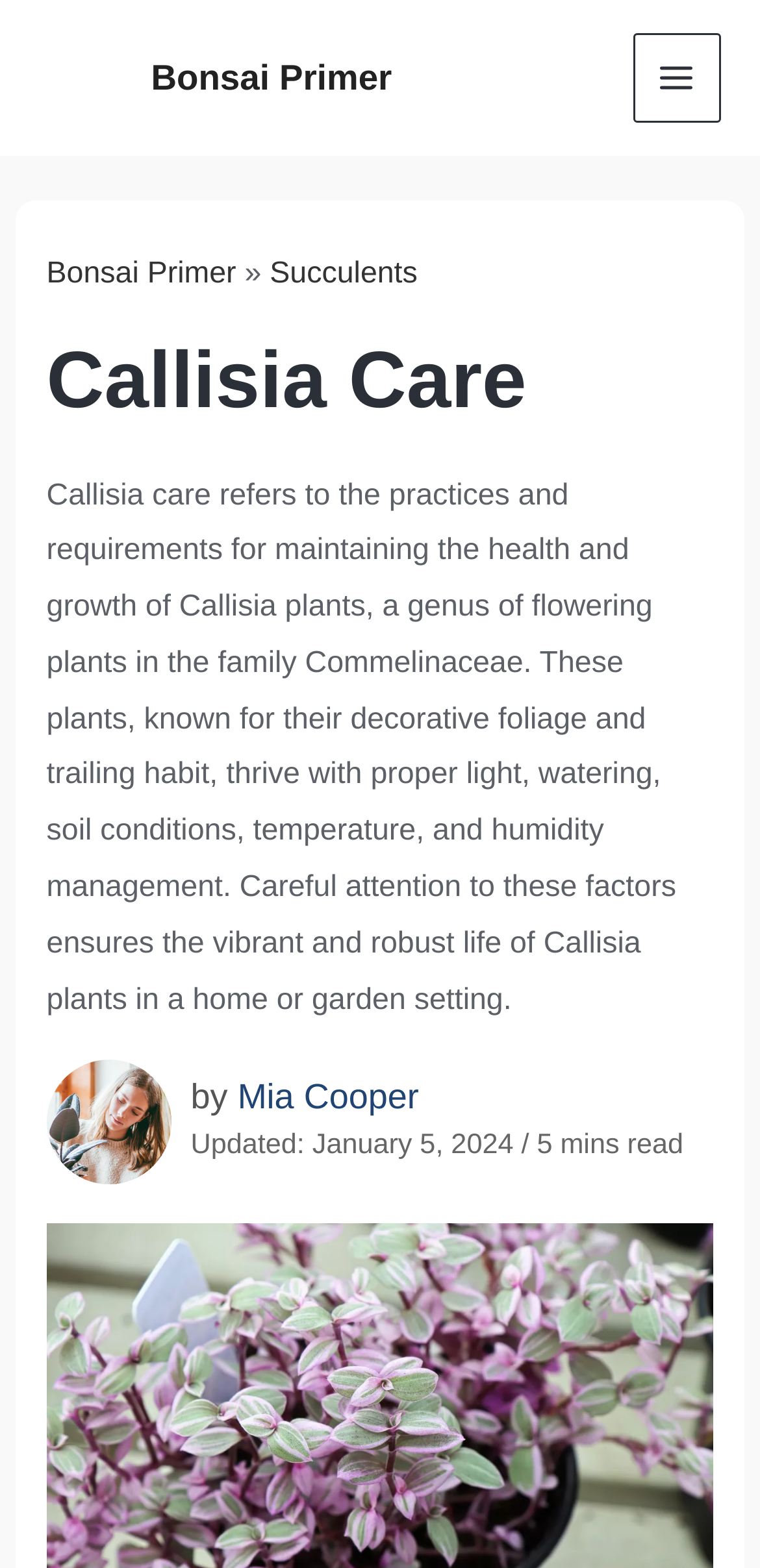Write an elaborate caption that captures the essence of the webpage.

This webpage is about Callisia care, providing information on how to maintain the health and growth of Callisia plants. At the top left corner, there is a logo of "Bonsai Primer" with a link to the main page. Next to it, there is a link to "Bonsai Primer" with a text label. On the top right corner, there is a "MAIN MENU" button that can be expanded.

Below the top section, there is a header section with a title "Callisia Care" in a large font. Underneath the title, there is a paragraph of text that explains what Callisia care is, including the importance of proper light, watering, soil conditions, temperature, and humidity management for the plants.

To the right of the paragraph, there is an image of a person, Mia Cooper, with a text label "by" and a link to her profile. Below the image, there is a text label indicating when the article was updated, "January 5, 2024 / 5 mins read".

The webpage has a clean and simple layout, with a focus on providing informative content about Callisia care. There are no other prominent UI elements or images on the page besides the logo, the image of Mia Cooper, and the "MAIN MENU" button.